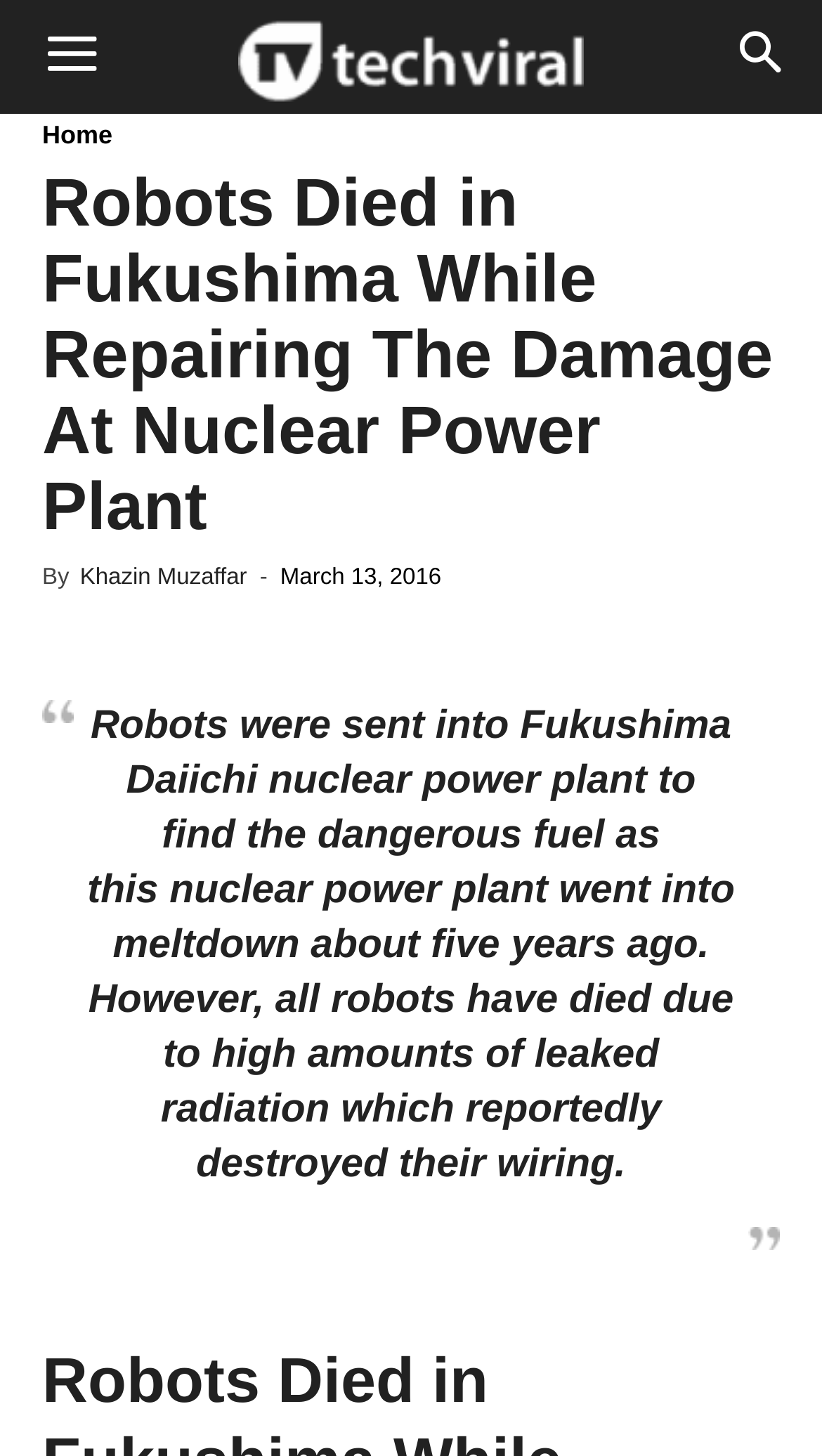Extract the main heading text from the webpage.

Robots Died in Fukushima While Repairing The Damage At Nuclear Power Plant